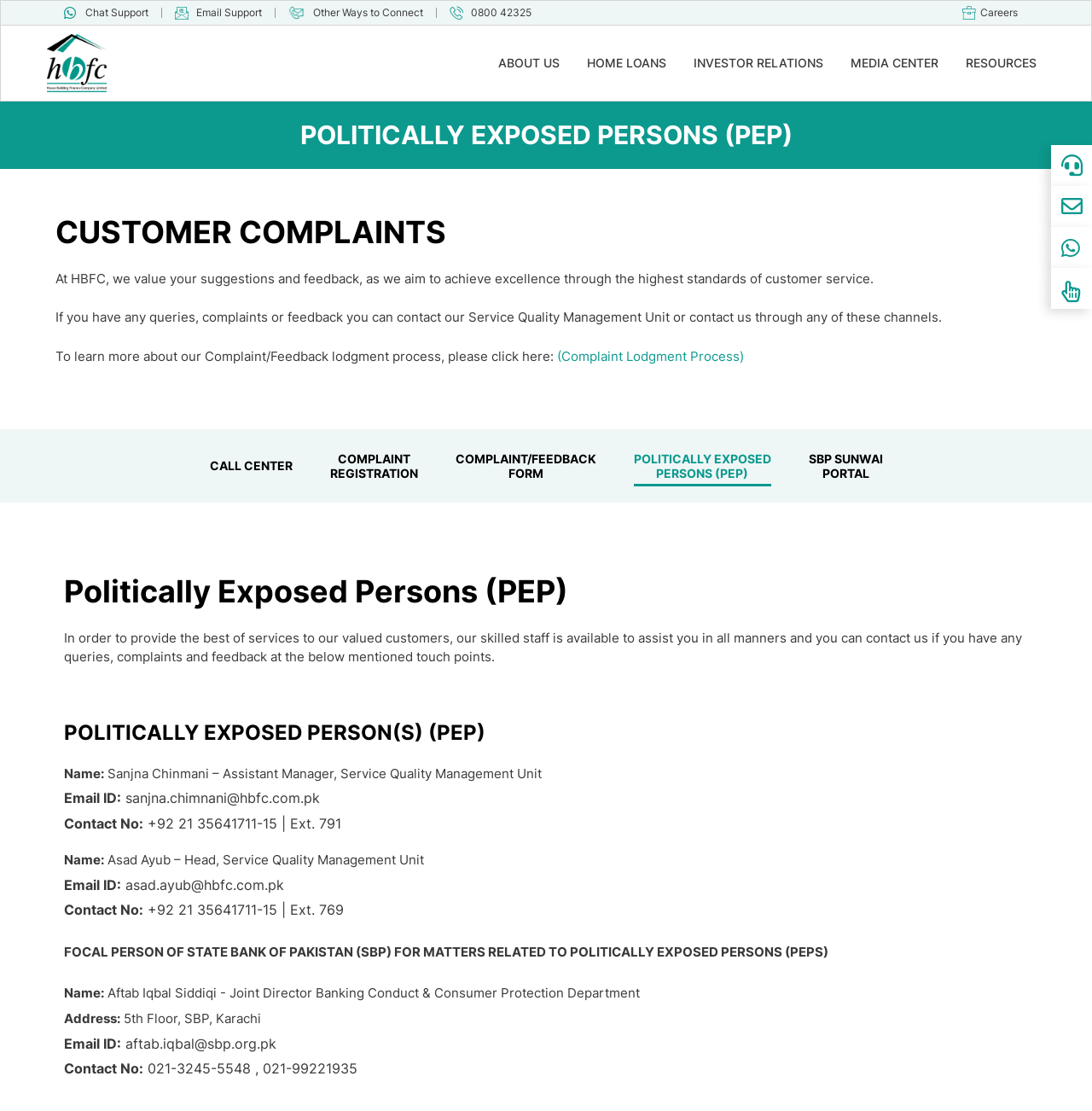Show me the bounding box coordinates of the clickable region to achieve the task as per the instruction: "Email the Assistant Manager of Service Quality Management Unit".

[0.059, 0.711, 0.941, 0.727]